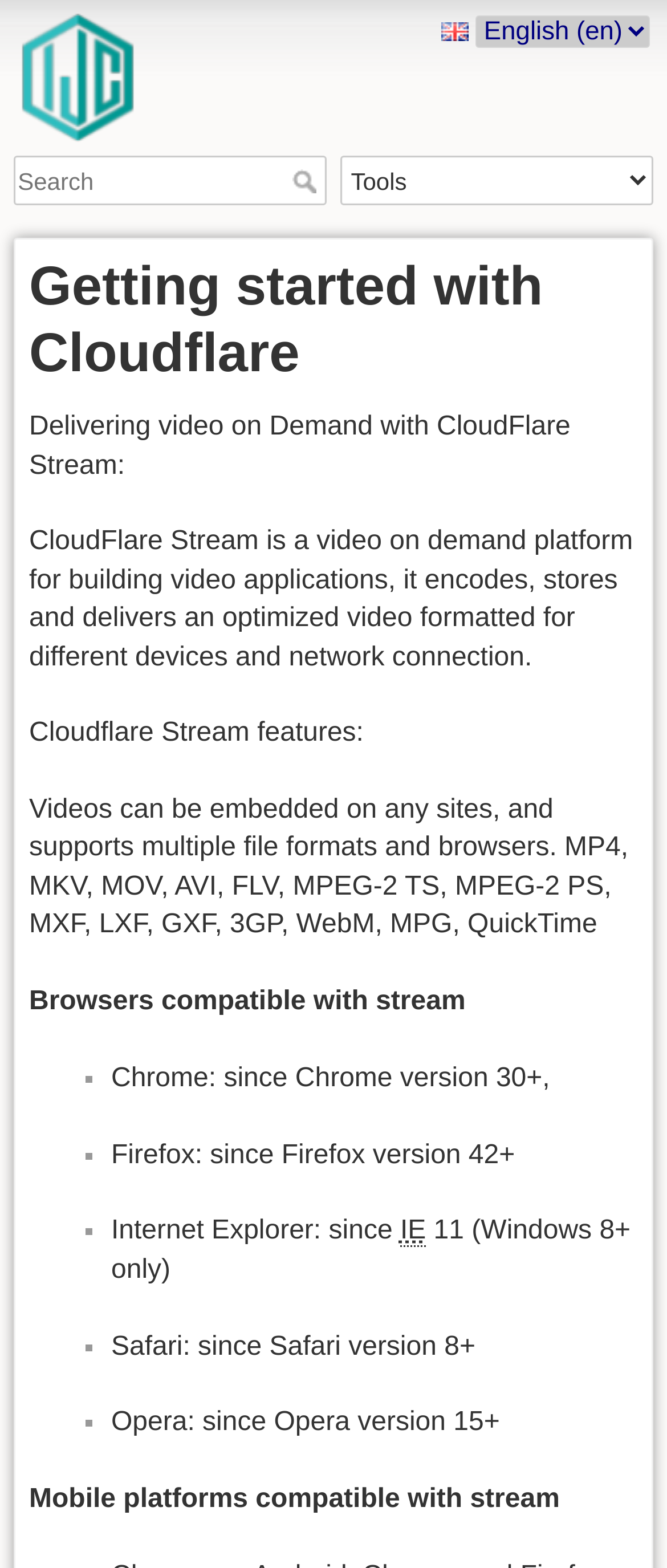Use one word or a short phrase to answer the question provided: 
What file formats are supported by Cloudflare Stream?

Multiple formats